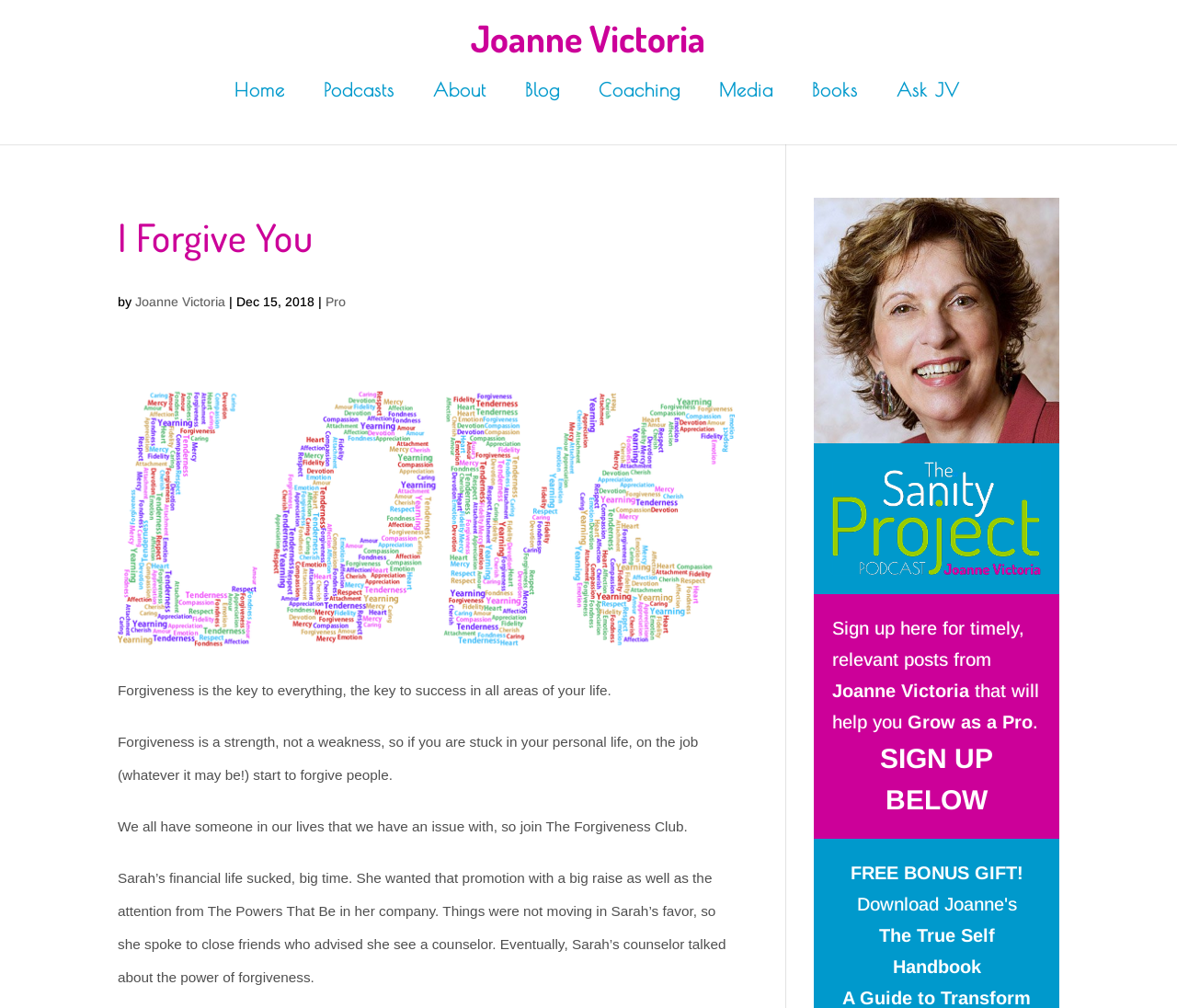Find the bounding box coordinates of the area to click in order to follow the instruction: "Click on the 'Home' link".

[0.199, 0.083, 0.242, 0.116]